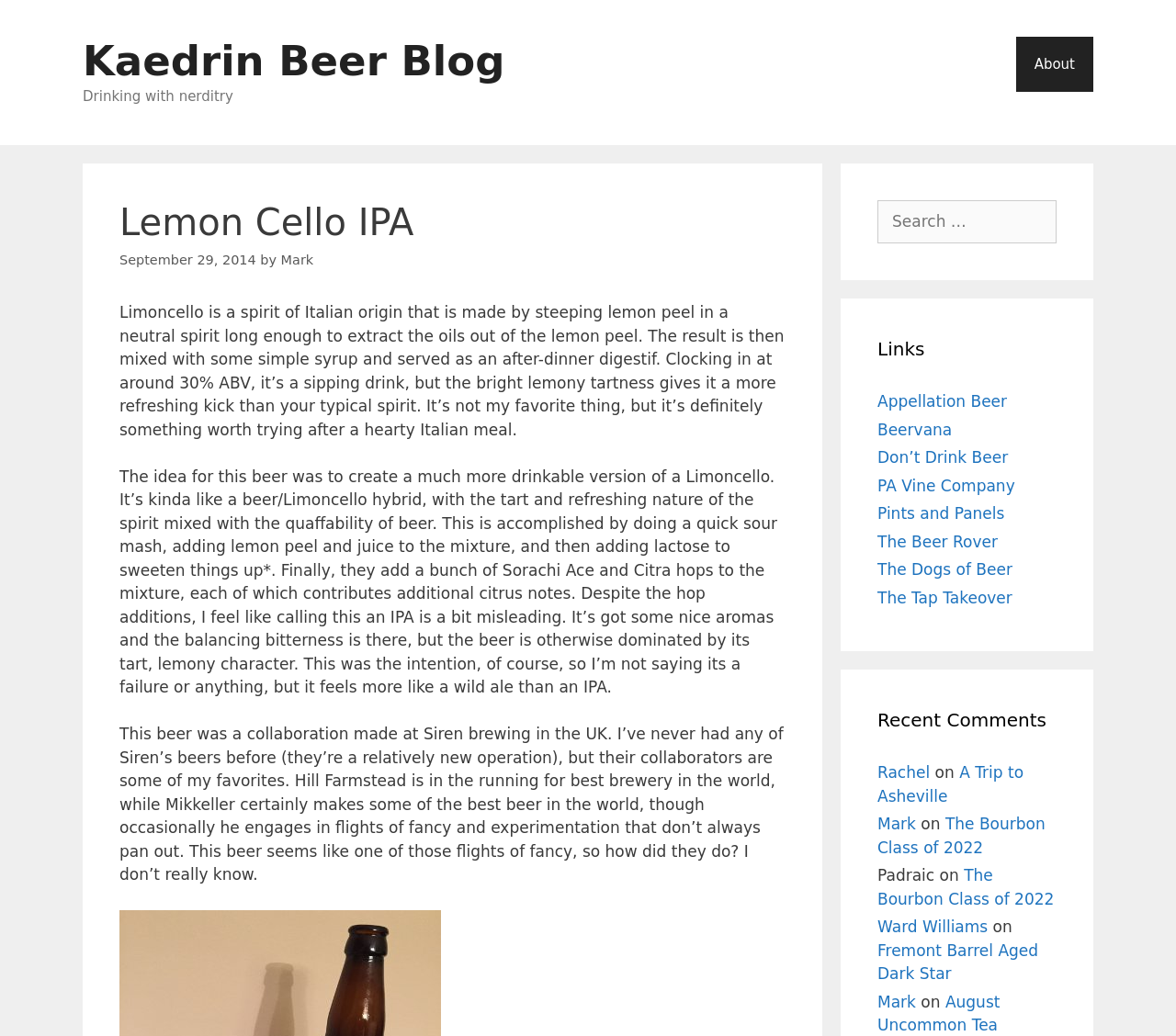Respond to the following question with a brief word or phrase:
What is the purpose of Limoncello?

after-dinner digestif